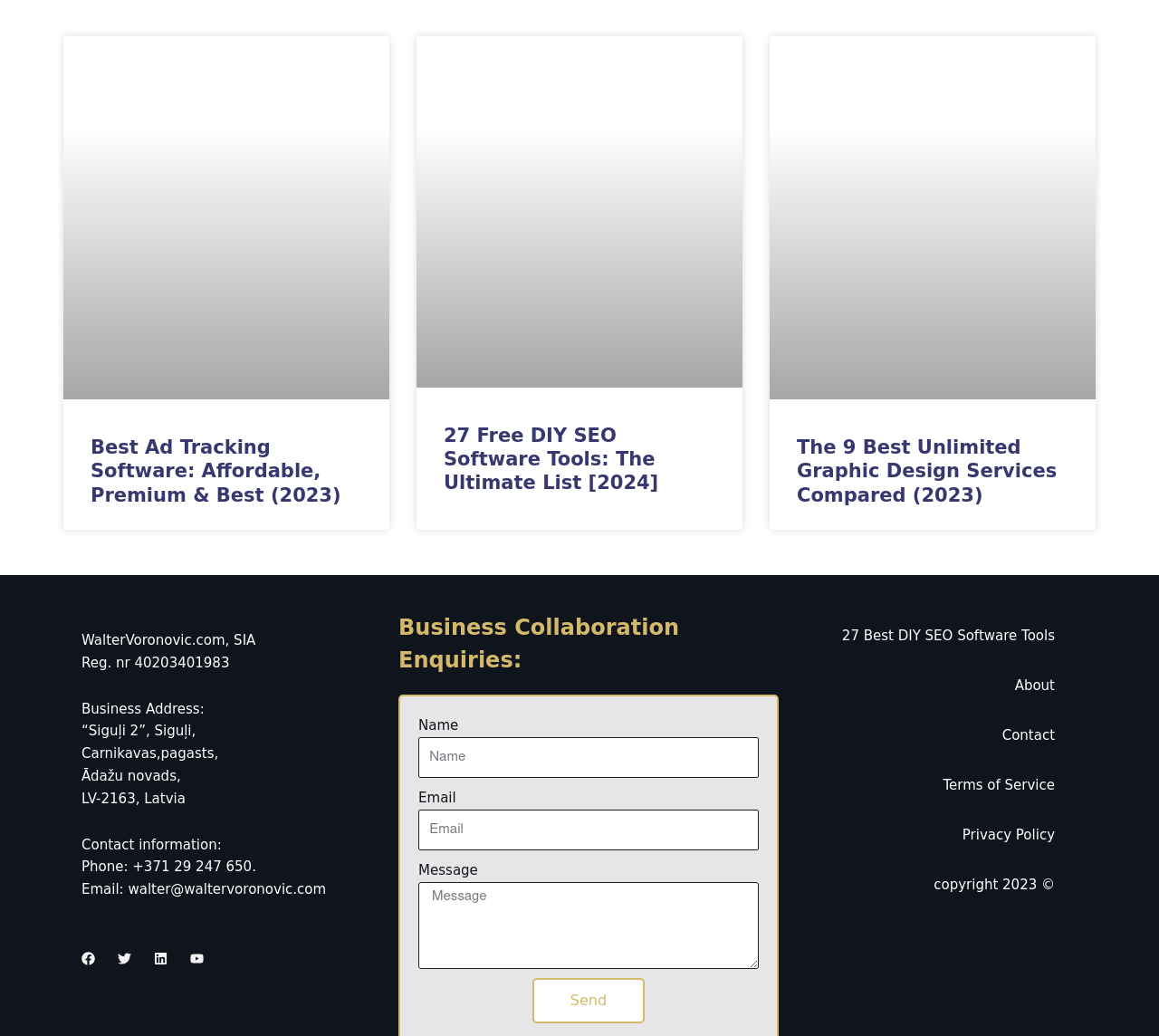Determine the bounding box coordinates of the section to be clicked to follow the instruction: "Click on the 'Contact' link". The coordinates should be given as four float numbers between 0 and 1, formatted as [left, top, right, bottom].

[0.841, 0.69, 0.934, 0.73]